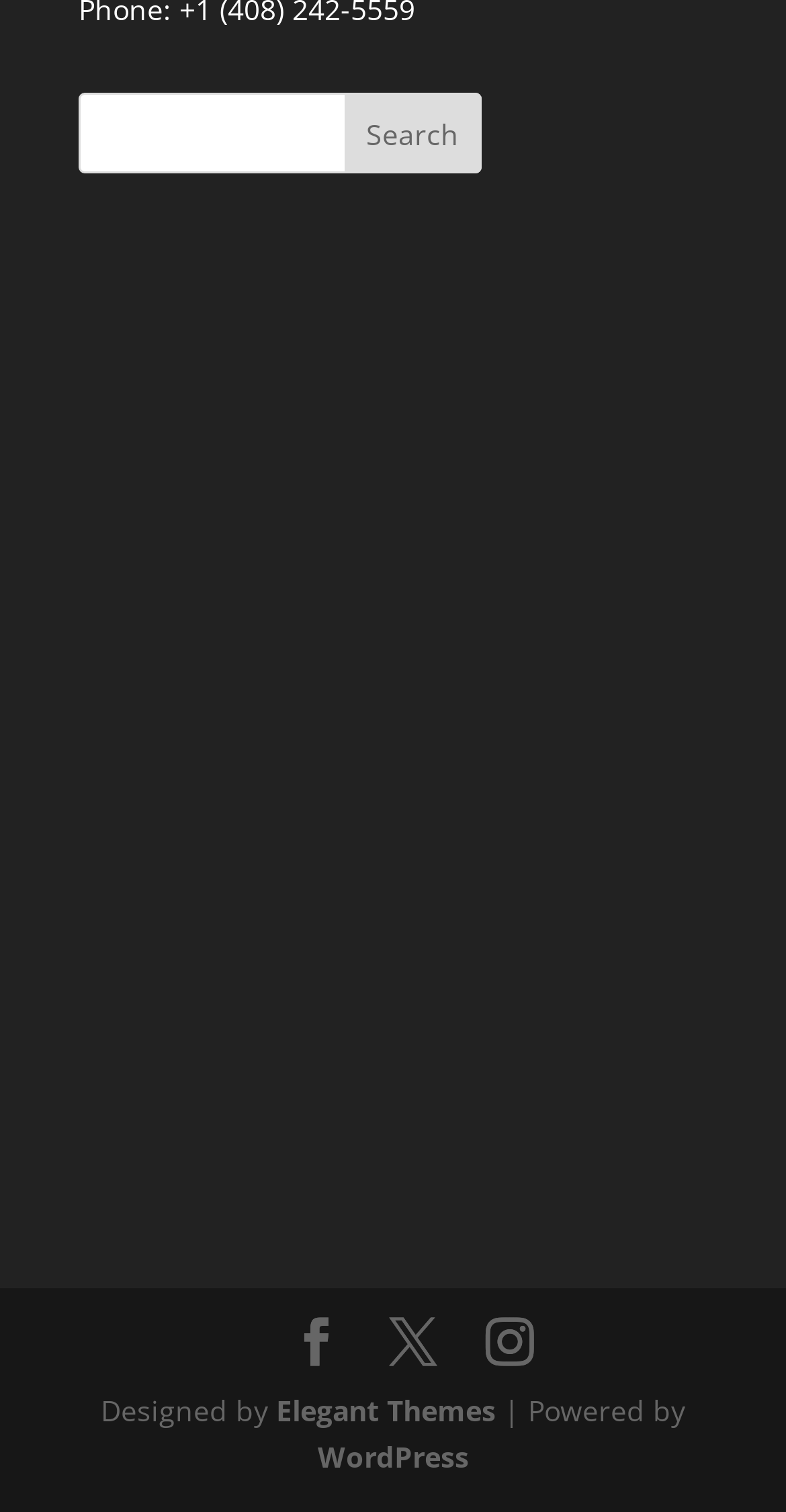From the screenshot, find the bounding box of the UI element matching this description: "Elegant Themes". Supply the bounding box coordinates in the form [left, top, right, bottom], each a float between 0 and 1.

[0.351, 0.919, 0.631, 0.945]